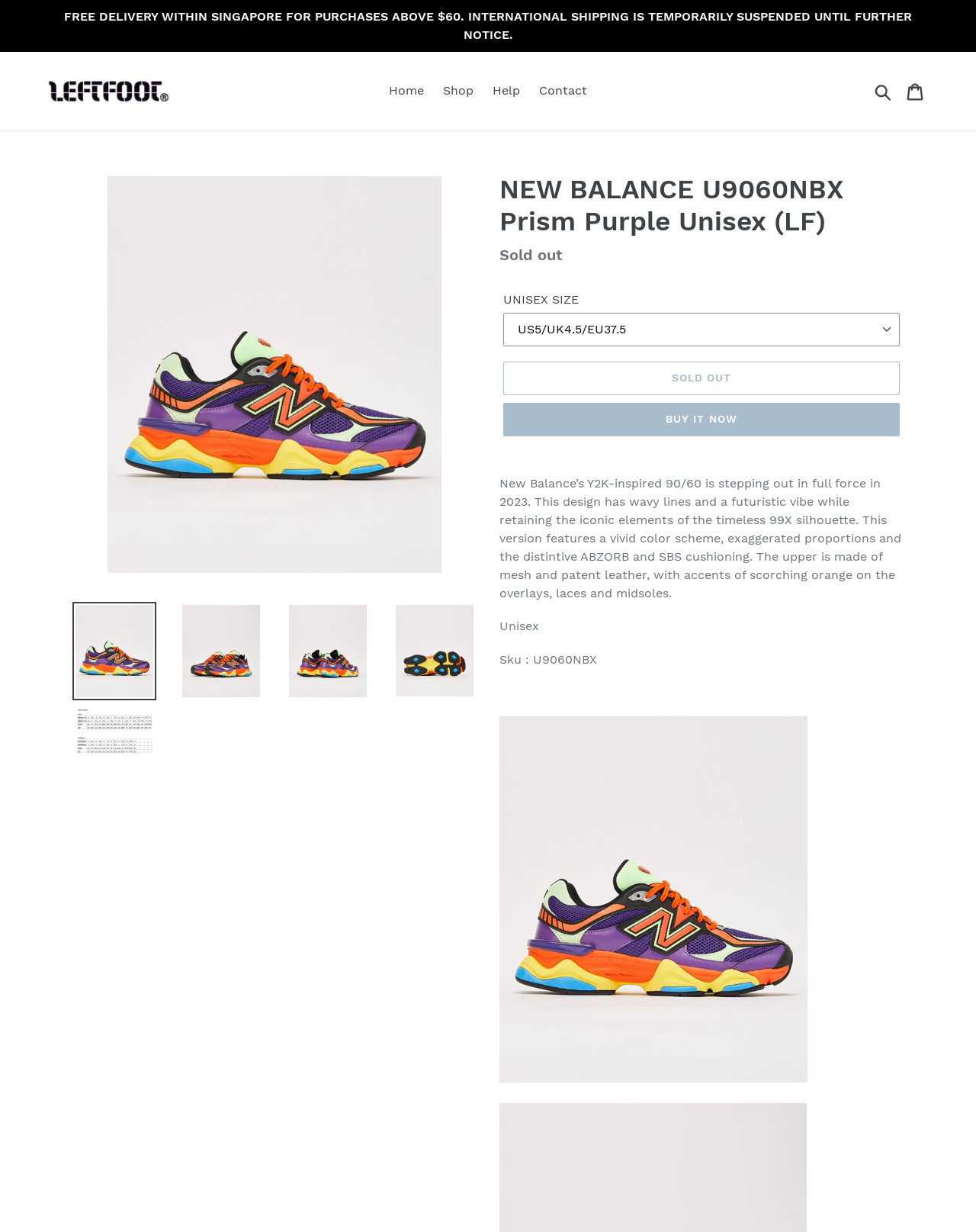Find the bounding box coordinates of the element you need to click on to perform this action: 'Login to the system'. The coordinates should be represented by four float values between 0 and 1, in the format [left, top, right, bottom].

None